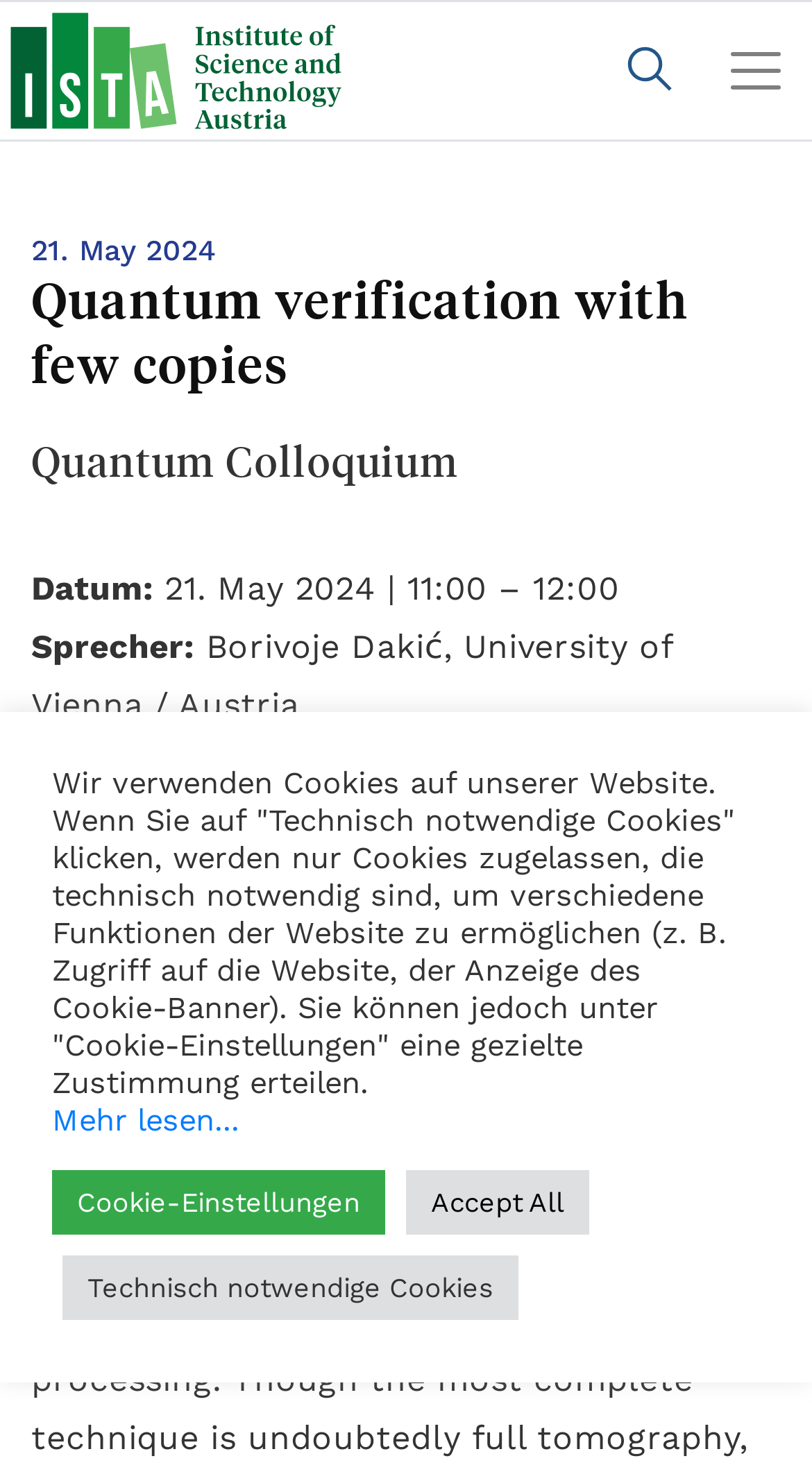Identify the main title of the webpage and generate its text content.

Quantum verification with few copies